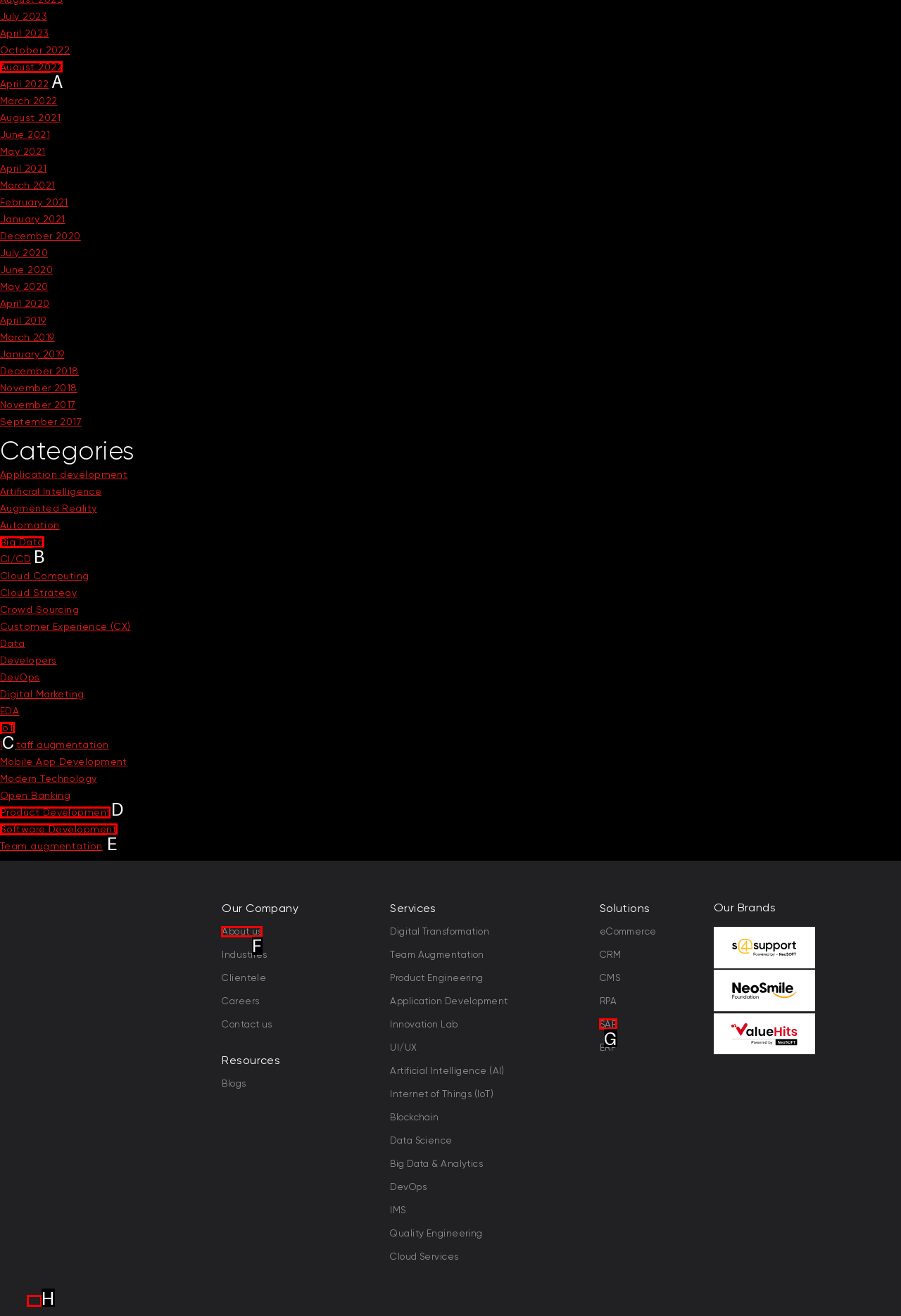Select the appropriate HTML element that needs to be clicked to finish the task: Click on 'Culture management'
Reply with the letter of the chosen option.

None